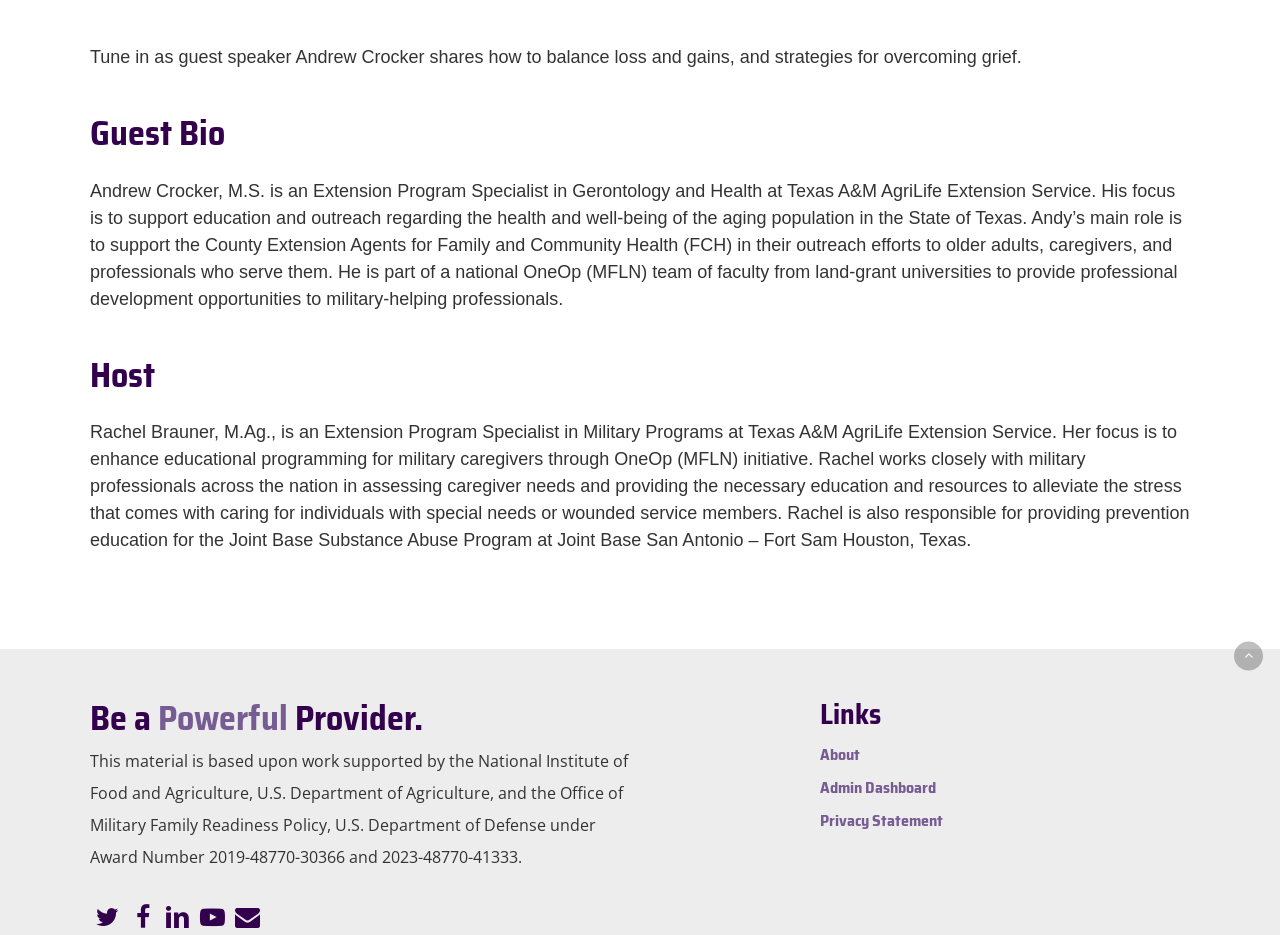Identify the bounding box for the element characterized by the following description: "About".

[0.64, 0.793, 0.671, 0.82]